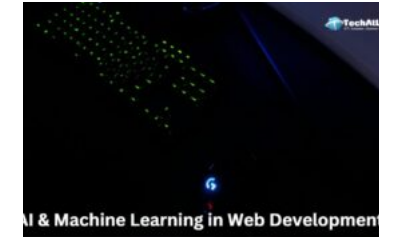Describe all the aspects of the image extensively.

The image features a dramatic, ambient-lit setup showcasing a keyboard with glowing green backlighting, representative of a modern gaming or programming environment. In the foreground, a blue light emanates from the center of the keyboard, creating a striking contrast against the dark background. Overlaying this scene is the text "AI & Machine Learning in Web Development," highlighting the focus on the transformative role that artificial intelligence and machine learning play in enhancing the web development process. This visual reinforces the link between technology and creative innovation, suggesting an exploration of how these advanced tools can optimize and redefine software development practices. The branding logo for "TechAtLast" is subtly positioned in the upper right corner, lending credibility to the content related to emerging technologies in web development.